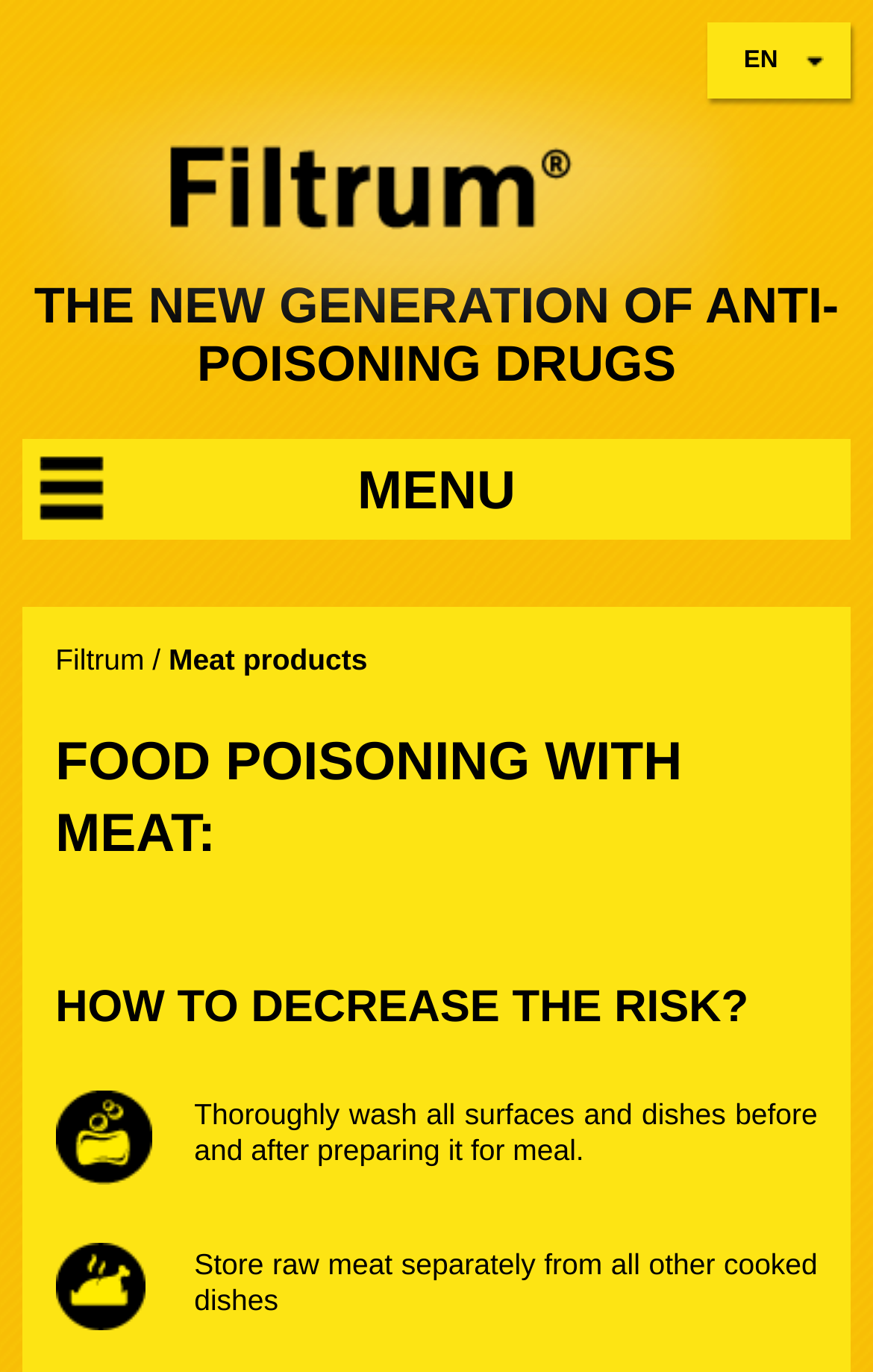How many languages are available on the webpage?
Using the image, answer in one word or phrase.

1